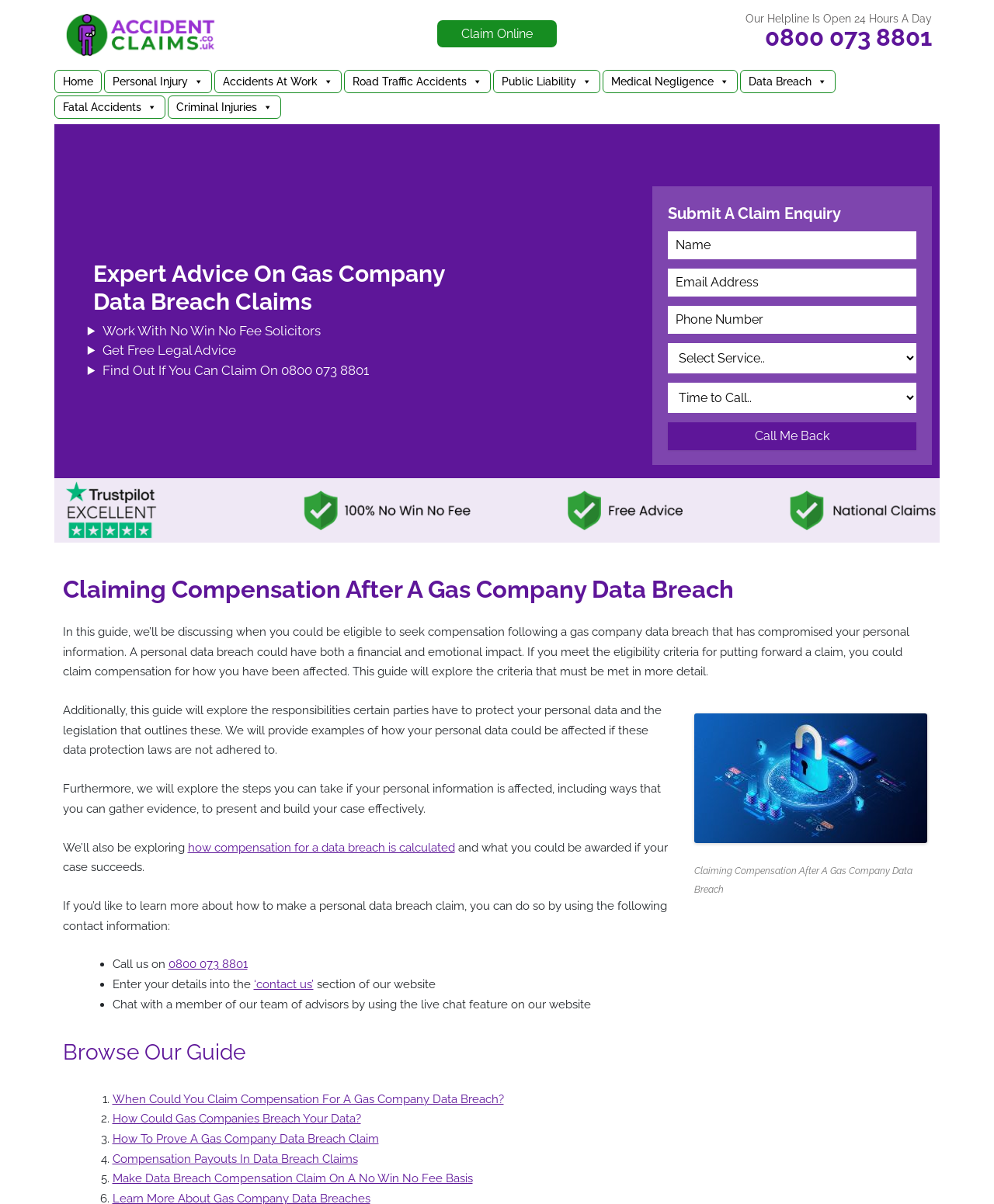What is the phone number to call for a claim?
Refer to the image and provide a one-word or short phrase answer.

0800 073 8801